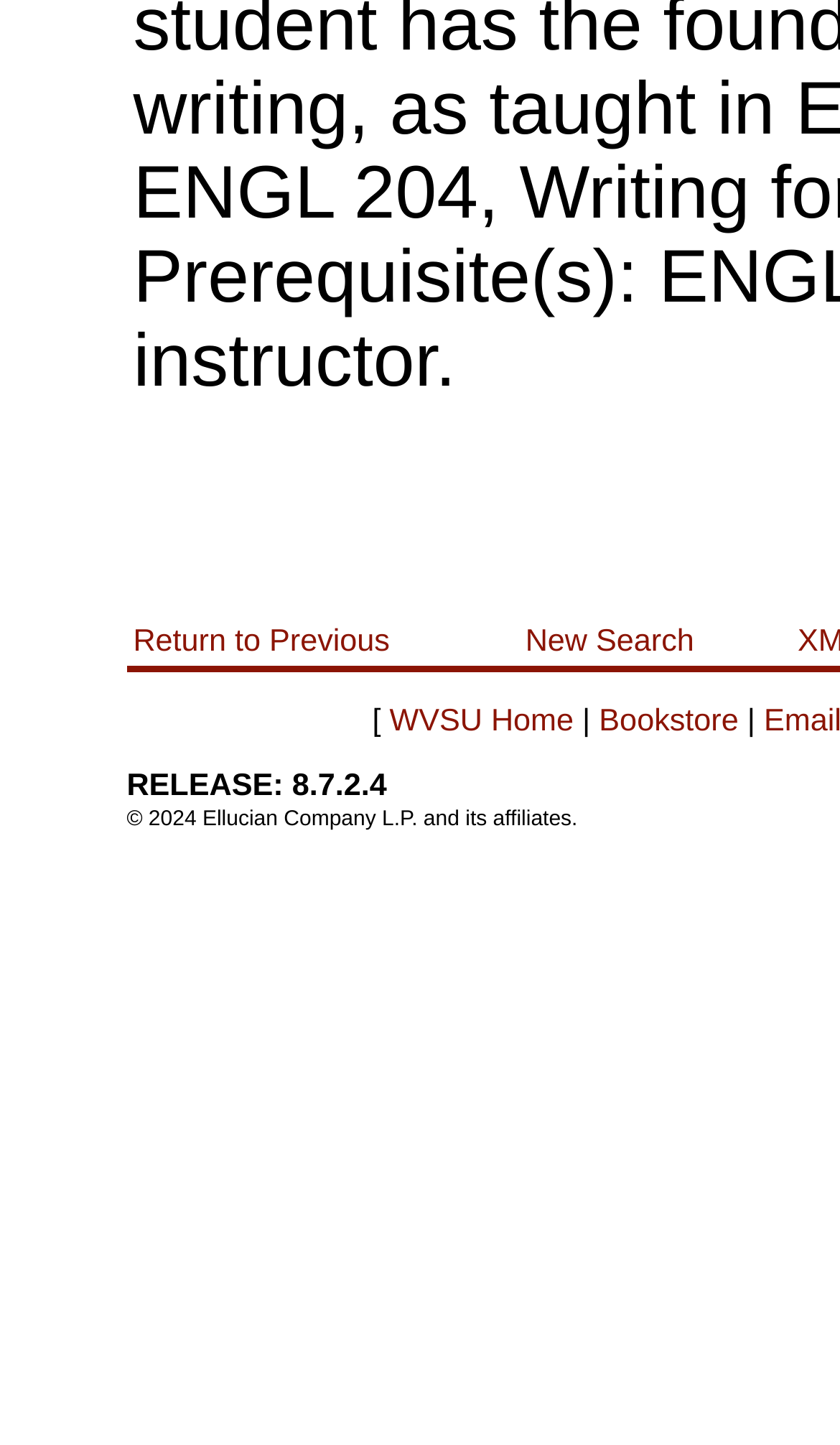Refer to the image and provide a thorough answer to this question:
What is the purpose of the transparent image?

The transparent image is likely used for decorative purposes or as a spacer element, as it does not contain any visible content and is located at the top of the webpage.